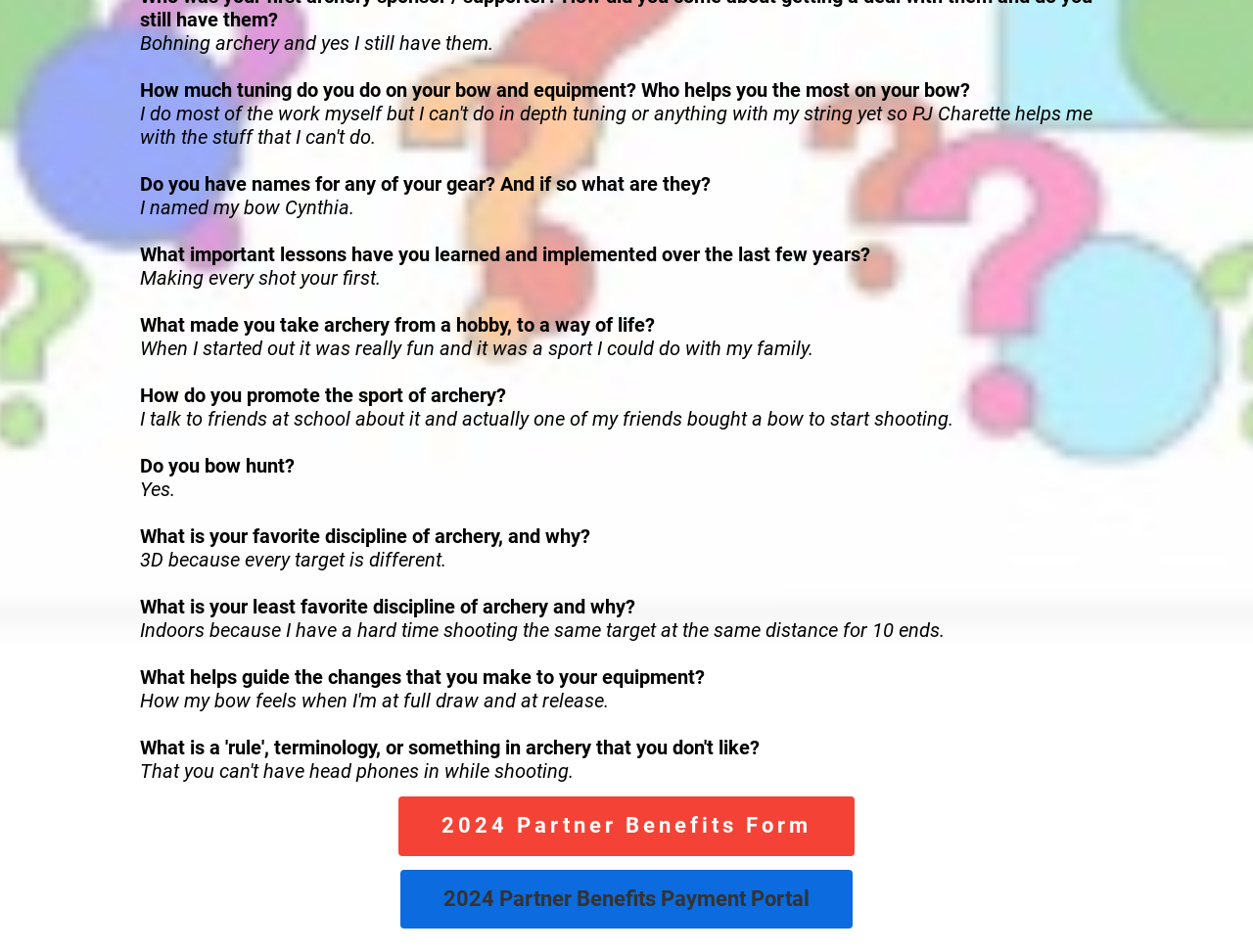What is the name of the speaker's bow?
Please give a detailed and thorough answer to the question, covering all relevant points.

The speaker mentions 'I named my bow Cynthia.' in one of the paragraphs, indicating that Cynthia is the name of their bow.